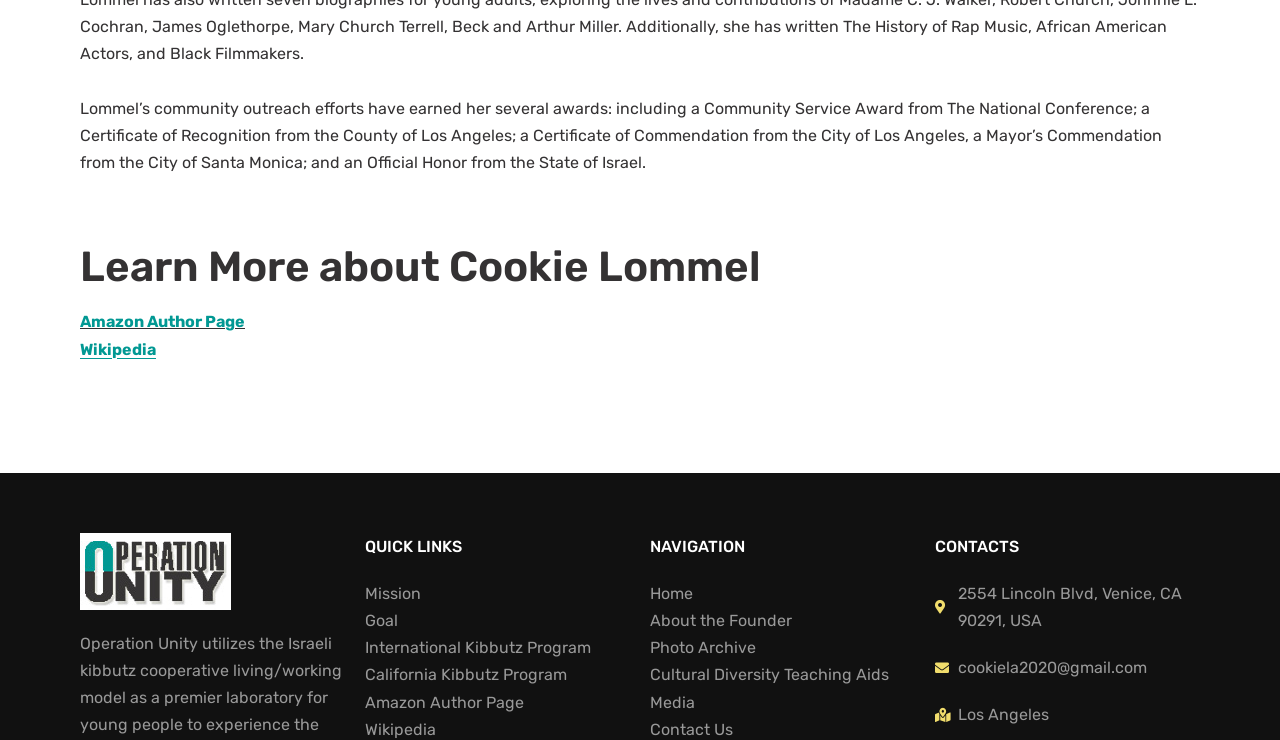Answer the question below in one word or phrase:
How many sections are there on the webpage?

3